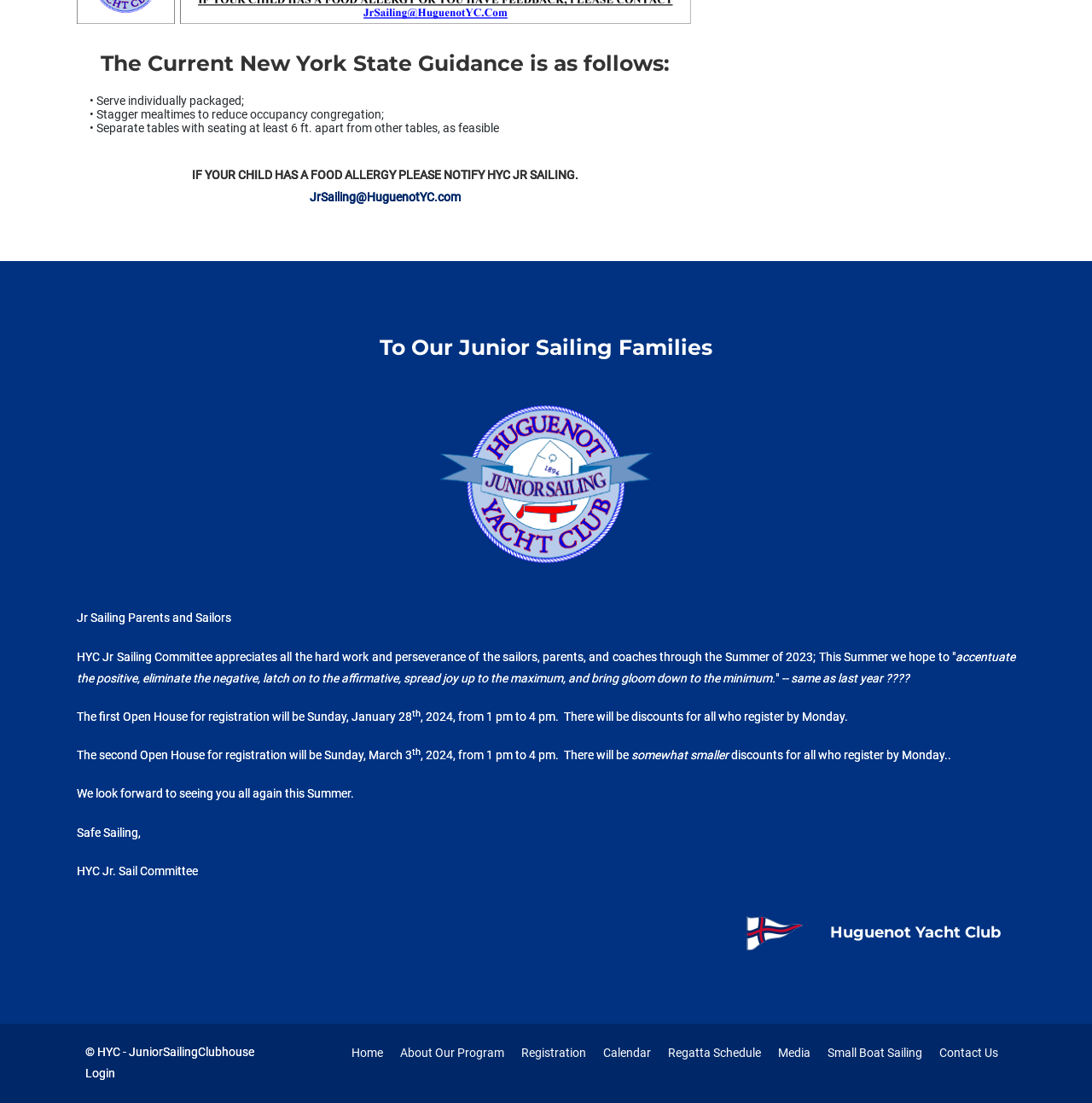Using the details in the image, give a detailed response to the question below:
What is the date of the first Open House for registration?

I found the answer by reading the text 'The first Open House for registration will be Sunday, January 28, 2024, from 1 pm to 4 pm.' which explicitly states the date of the first Open House for registration.